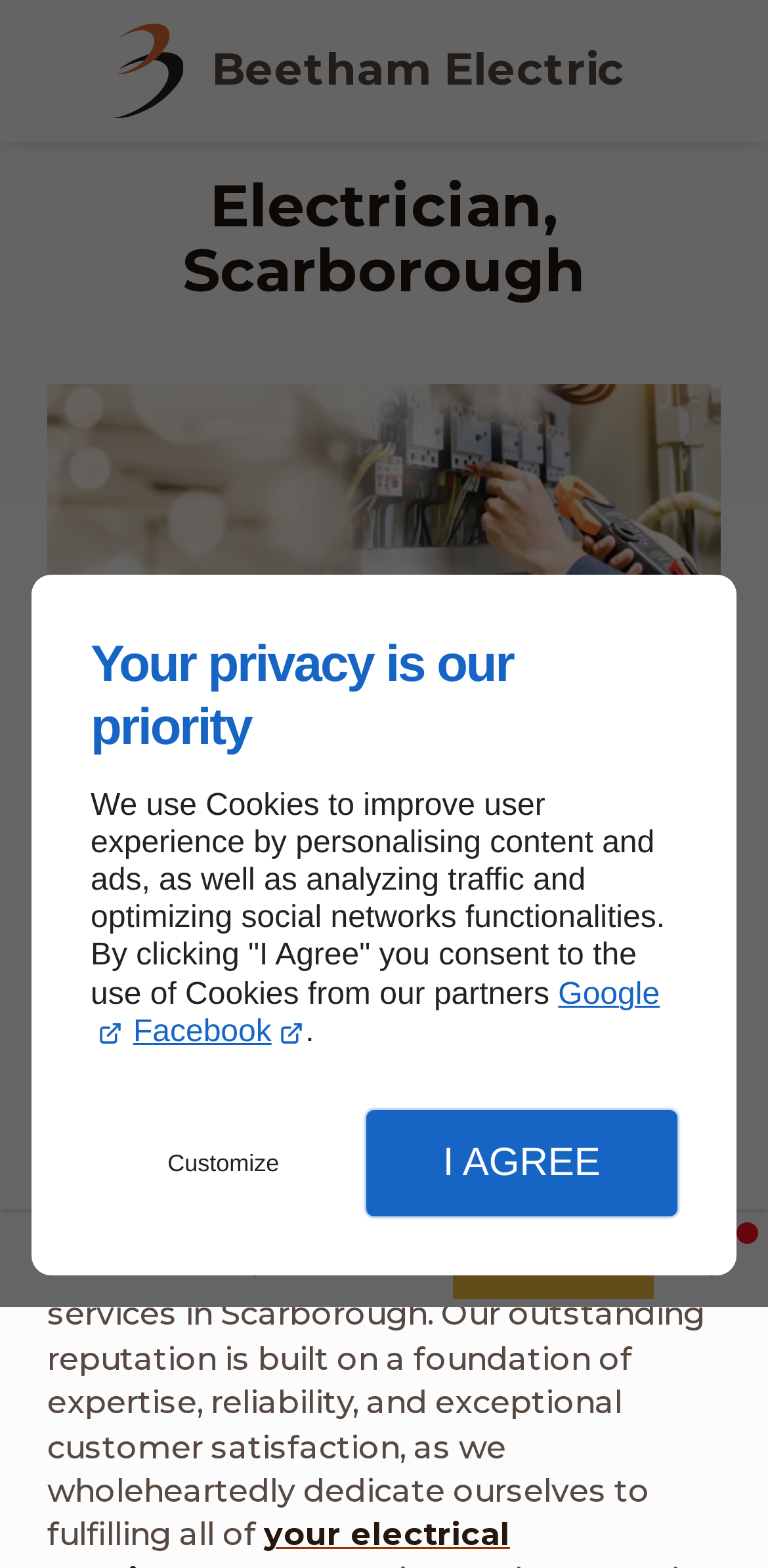Provide a thorough summary of the webpage.

The webpage is about Beetham Electric, an electrician based in Scarborough. At the top, there is a logo of Beetham Electric, which is an image accompanied by a link to the company's name. Below the logo, there is a heading that reads "Electrician, Scarborough" in a prominent font.

On the top-right corner, there is a dialog box with a message about the use of cookies on the website. The dialog box contains a static text explaining the purpose of cookies, followed by links to Google and Facebook. There are two buttons, "Customize" and "I AGREE", which are likely related to the cookie policy.

On the left side of the page, there is a navigation menu button that, when expanded, displays a menu with the label "Menu". Below the navigation menu button, there is a button to open contact information, which is labeled "Details". This button, when expanded, displays contact details, useful information, and social networks.

On the right side of the page, there is an email link, followed by a button to open user settings, which is labeled "Settings". 

The main content of the page is divided into sections. The first section introduces Beetham Electric, describing the company as a trusted partner for all electrical needs in Oshawa. The section features an image with a brief description of the company's services. 

The second section is headed "Your Go-to Electrician in Scarborough" and describes Beetham Electric as the prime choice for extraordinary electrical services in Scarborough. The section highlights the company's reputation, expertise, reliability, and customer satisfaction.